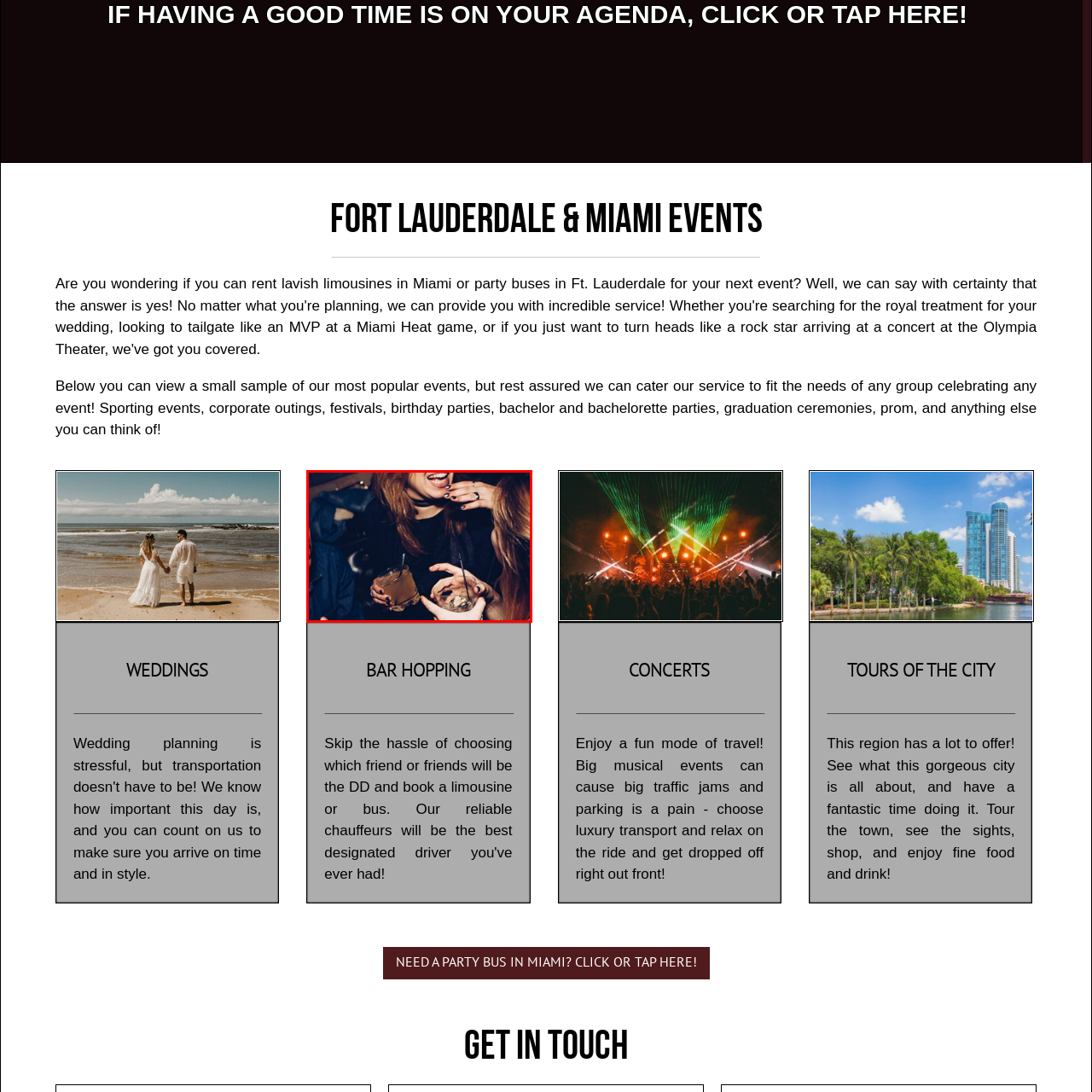Look closely at the image within the red bounding box, What is the occasion depicted in the image? Respond with a single word or short phrase.

Bachelorette party